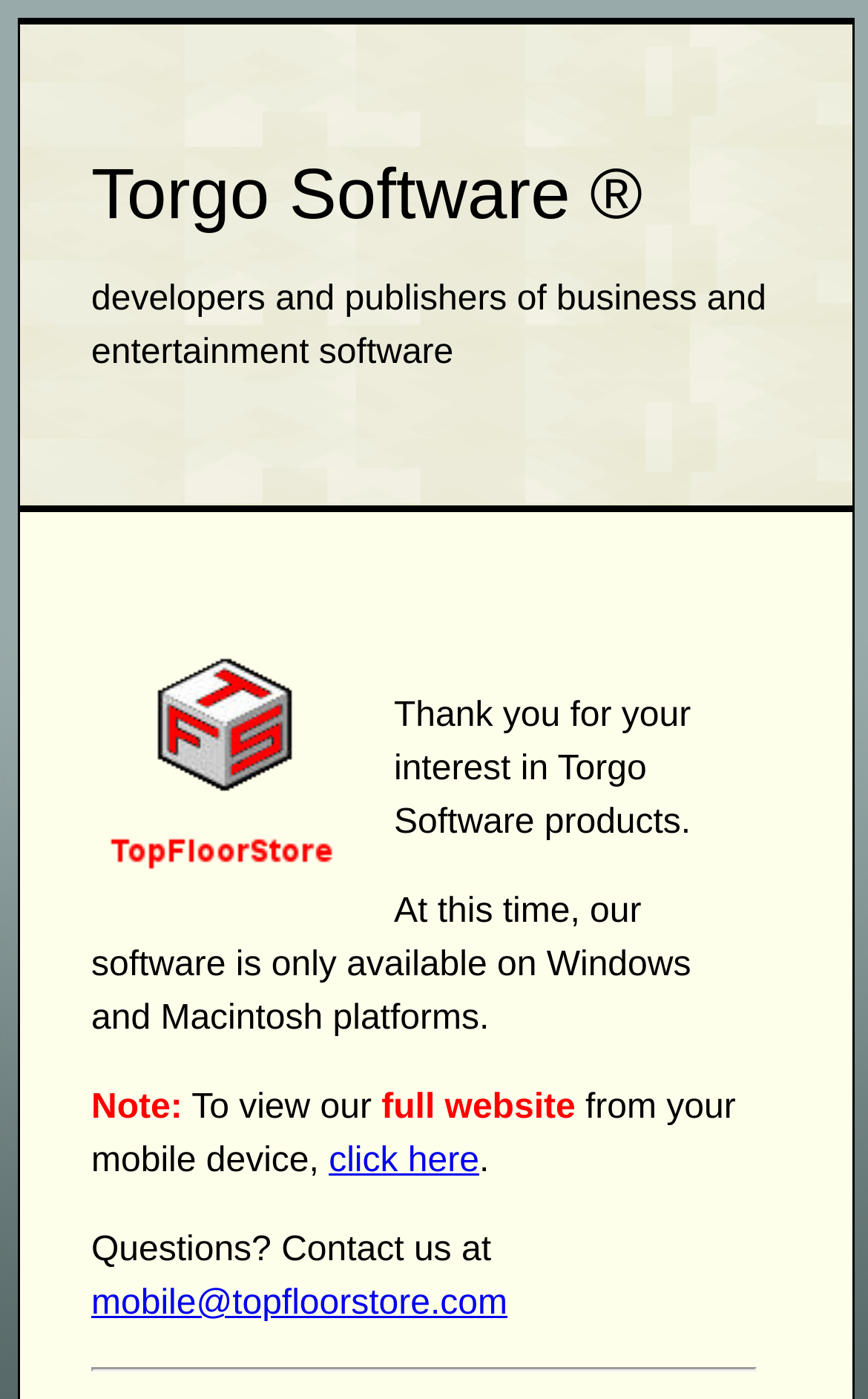What is the logo image above the text?
Give a detailed explanation using the information visible in the image.

The logo image above the text 'developers and publishers of business and entertainment software' is the TopFloorStore logo, as described in the image element.